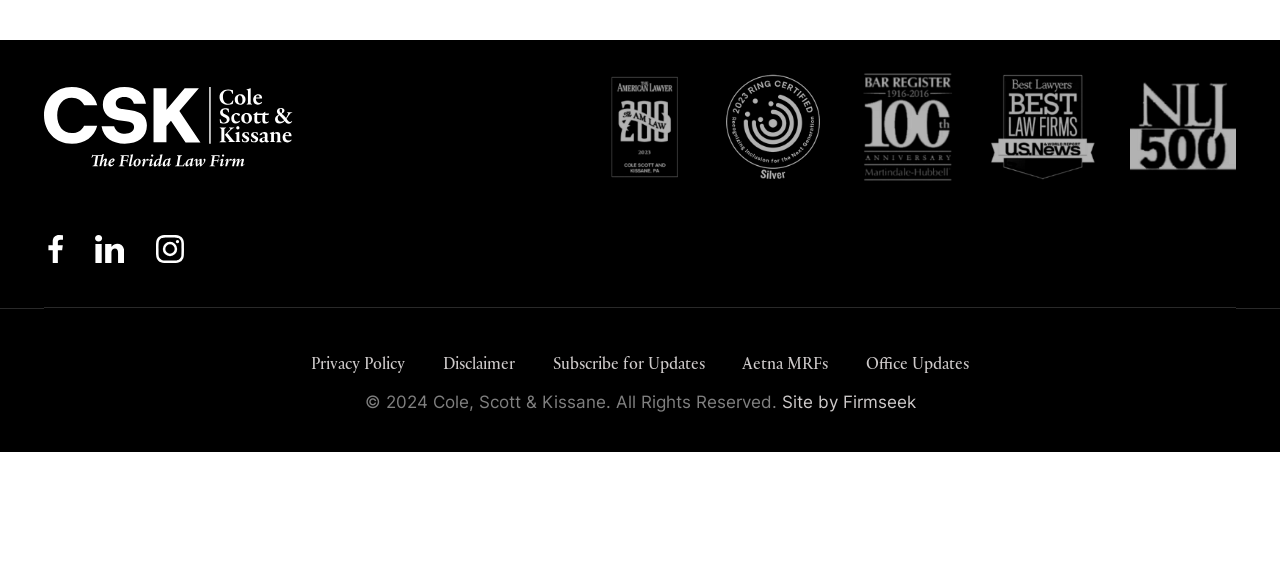Locate the bounding box coordinates of the clickable region necessary to complete the following instruction: "Subscribe for Updates". Provide the coordinates in the format of four float numbers between 0 and 1, i.e., [left, top, right, bottom].

[0.432, 0.611, 0.55, 0.647]